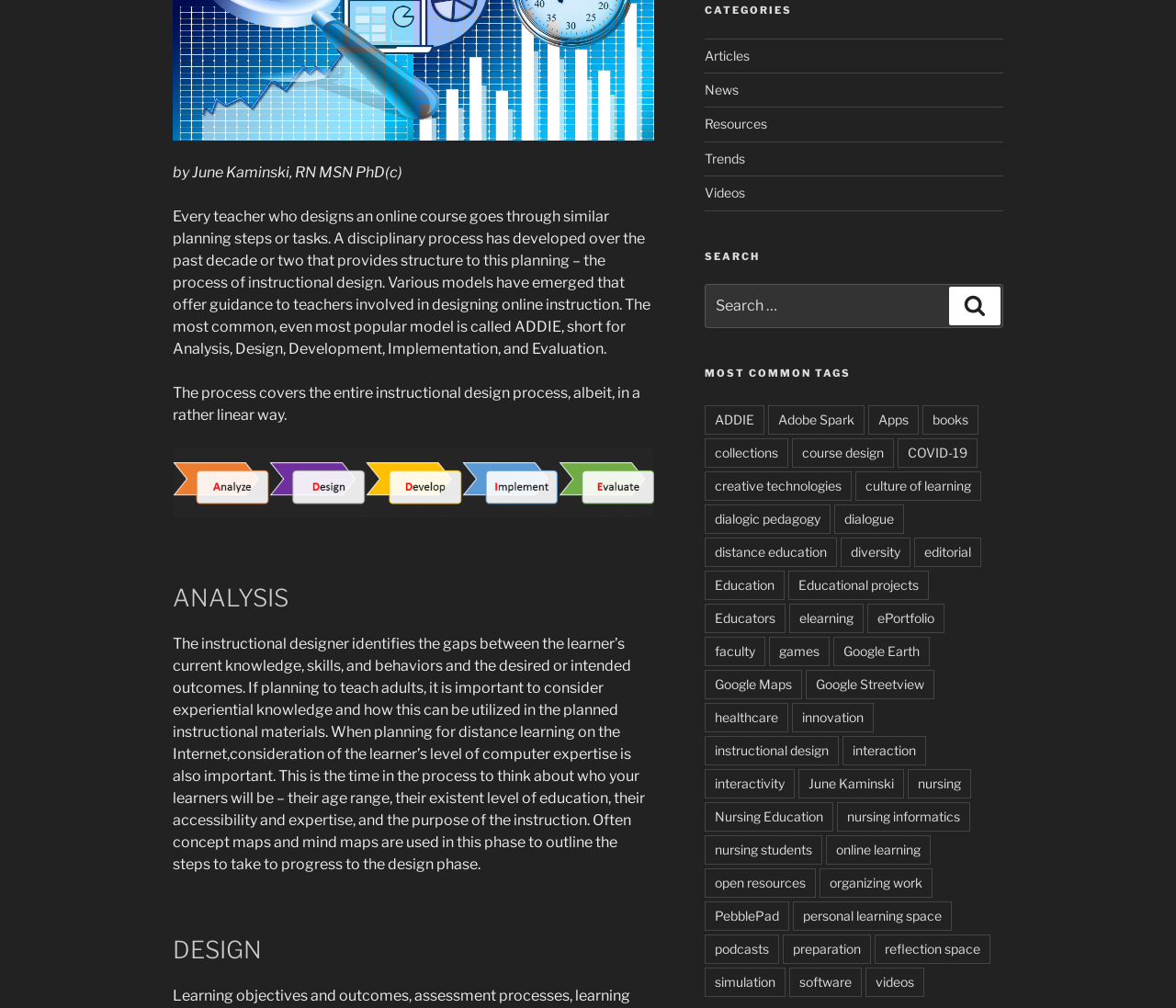Determine the bounding box for the HTML element described here: "culture of learning". The coordinates should be given as [left, top, right, bottom] with each number being a float between 0 and 1.

[0.727, 0.467, 0.834, 0.497]